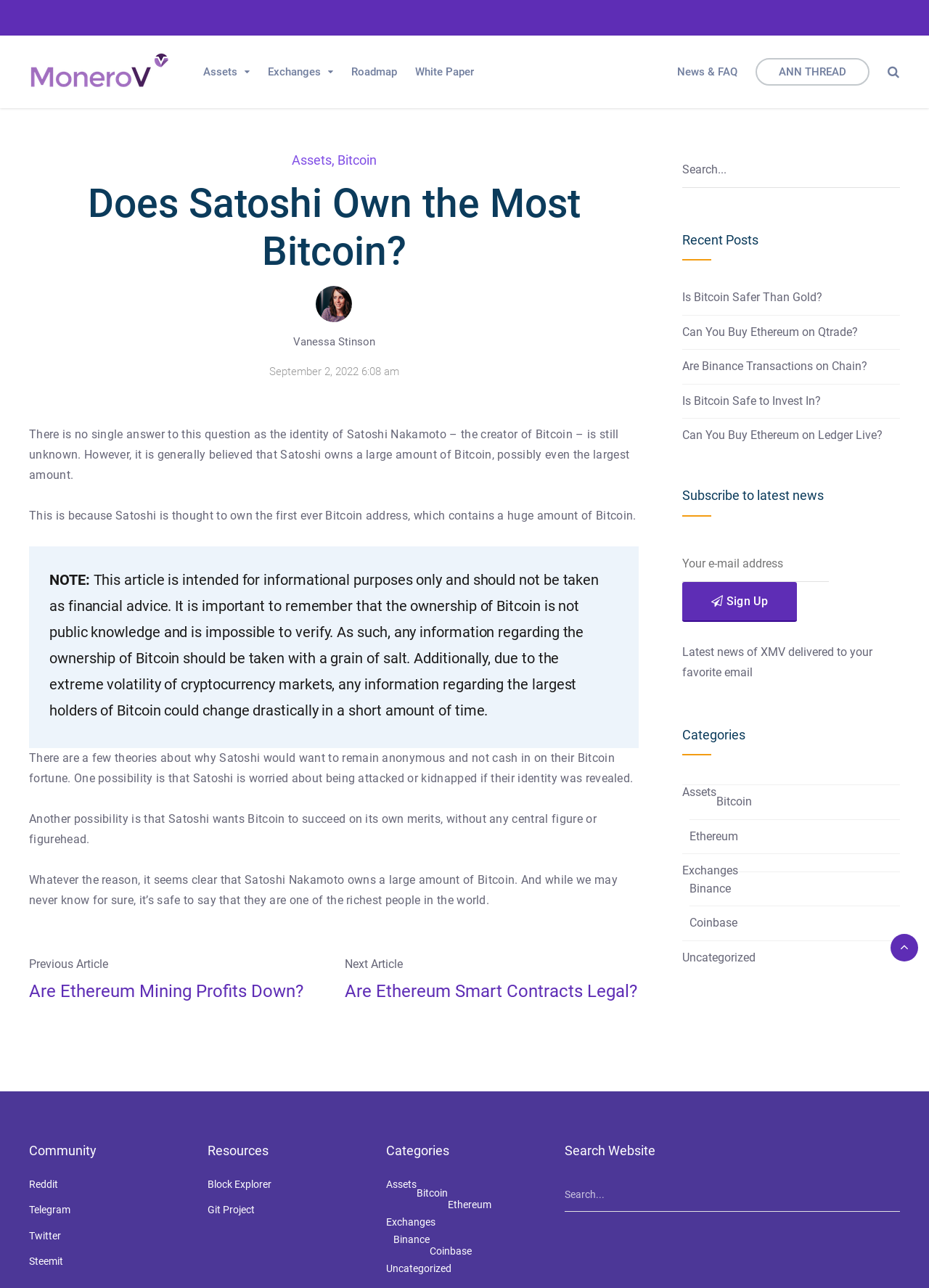What is the date of the article?
Please provide a single word or phrase in response based on the screenshot.

September 2, 2022